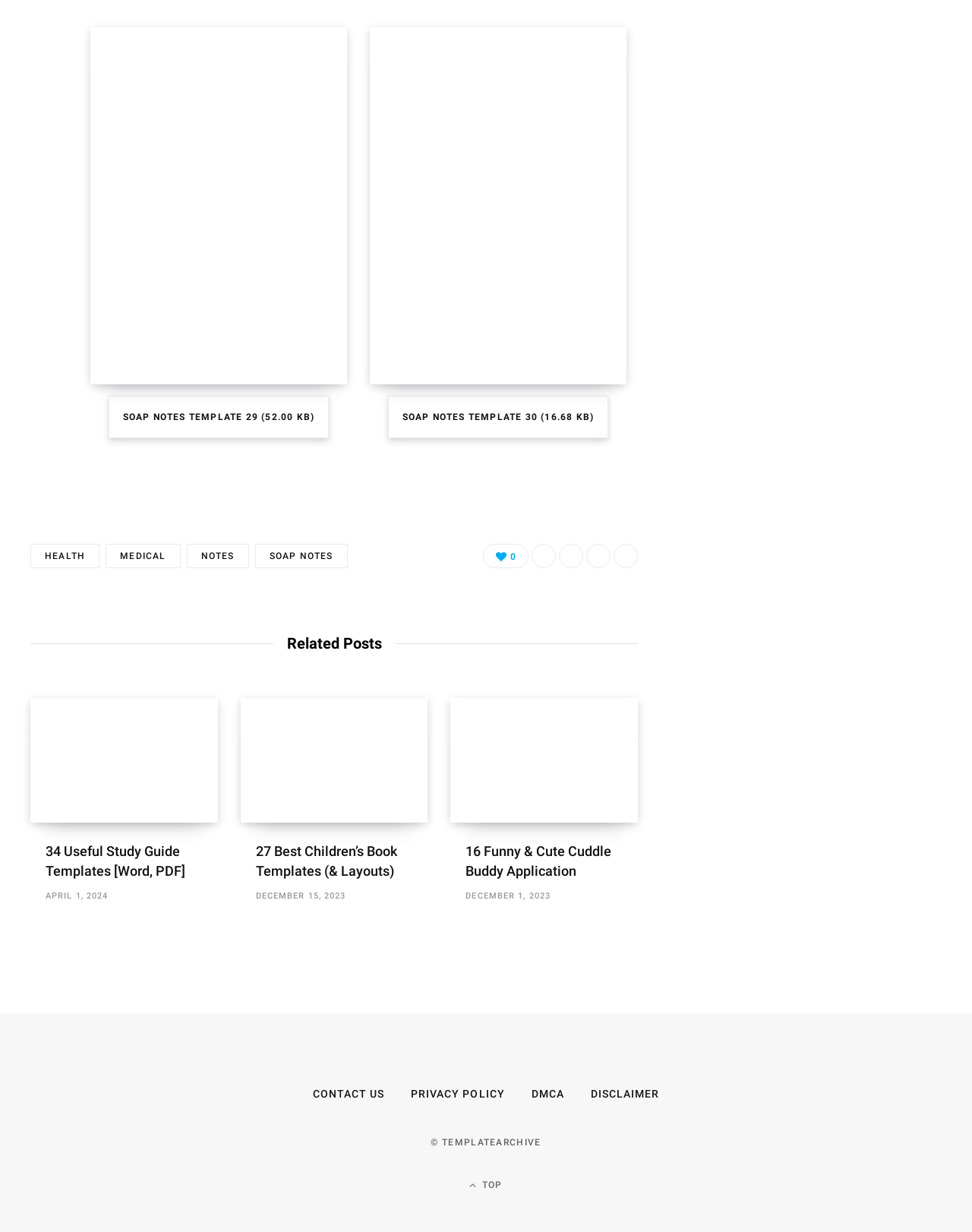What is the purpose of the link at the bottom right corner of the webpage?
Please provide a single word or phrase as your answer based on the image.

To go to the top of the page